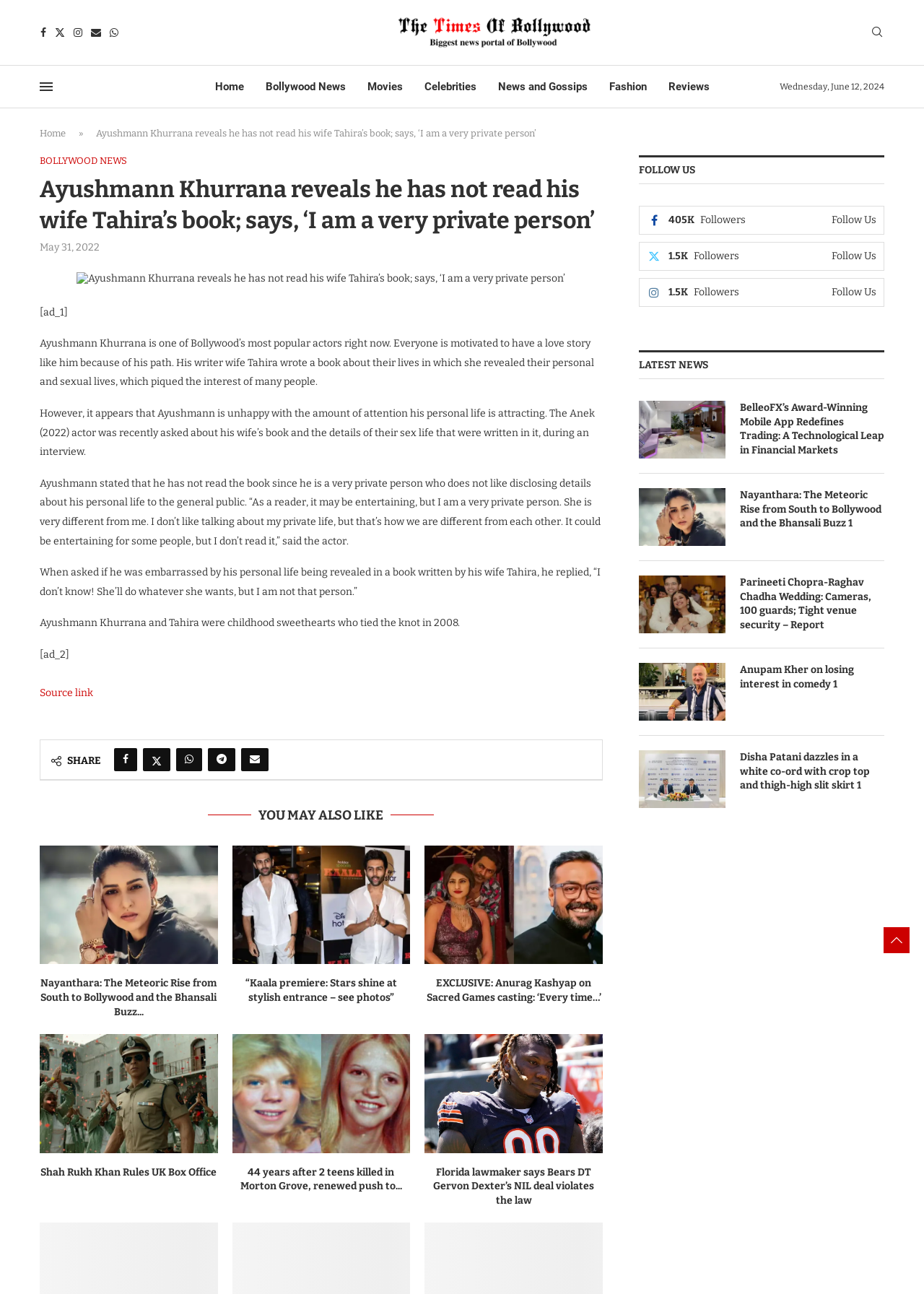Provide the text content of the webpage's main heading.

Ayushmann Khurrana reveals he has not read his wife Tahira’s book; says, ‘I am a very private person’